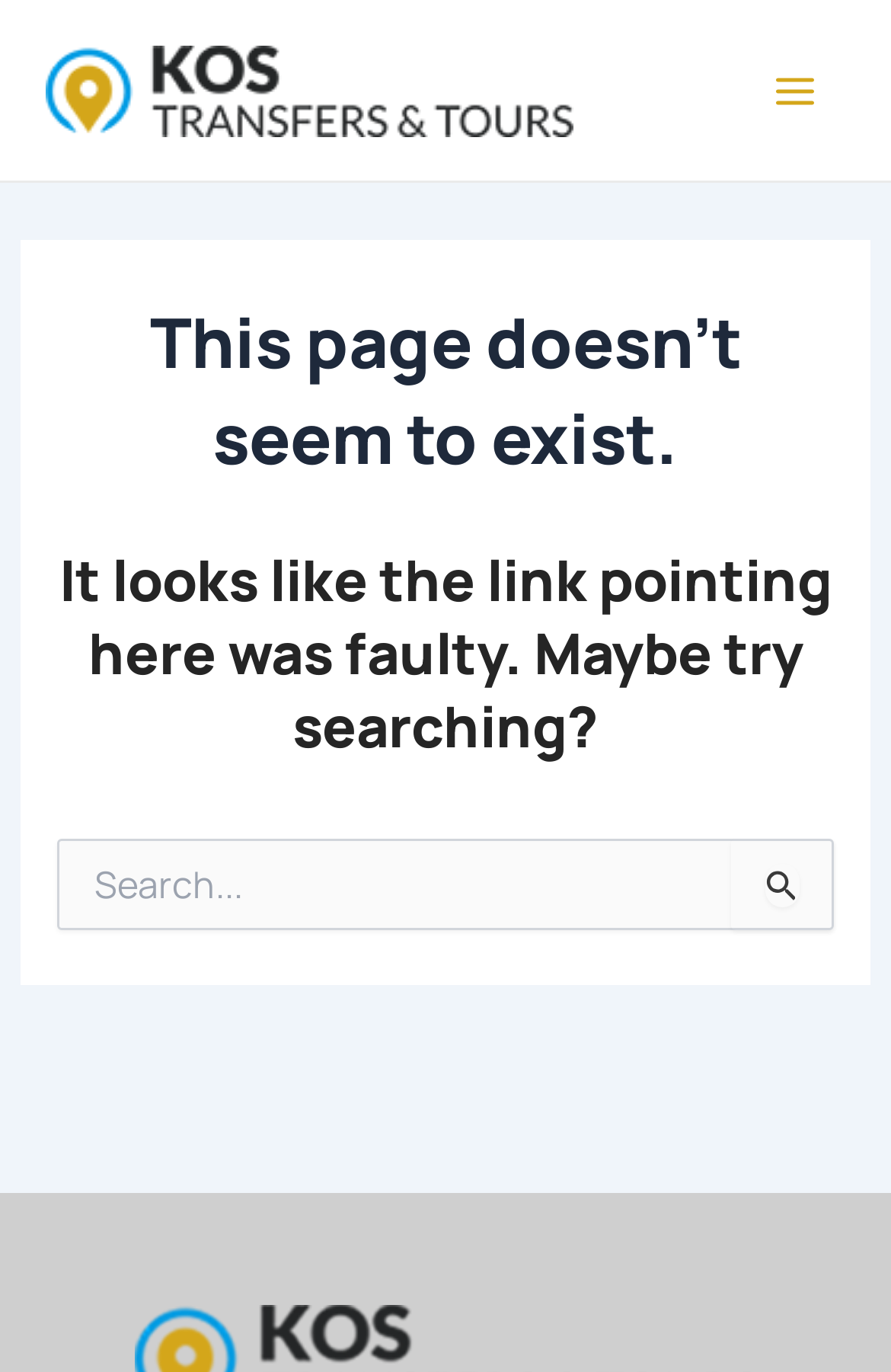Provide a brief response to the question below using a single word or phrase: 
What is the purpose of the search box?

To search for something